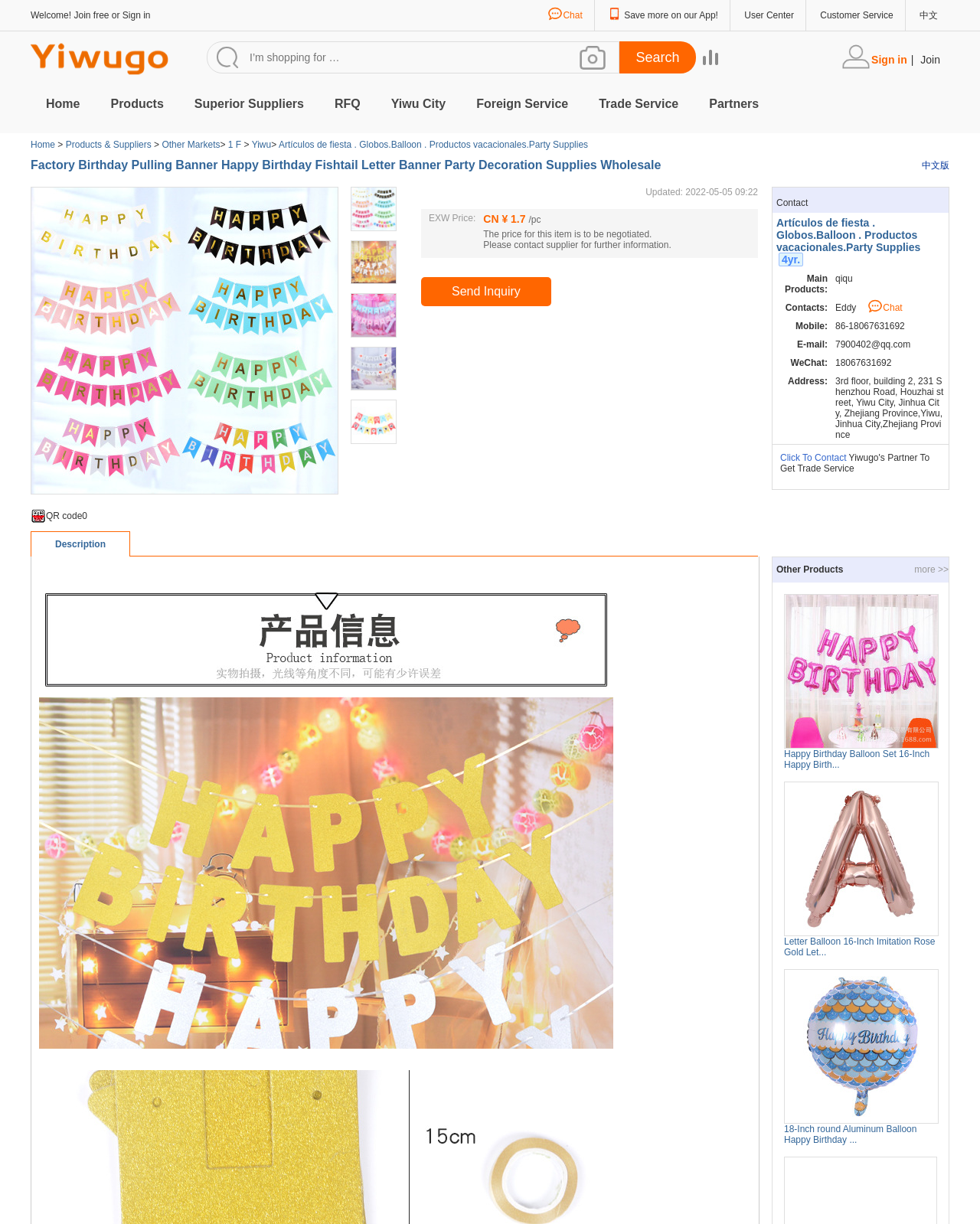Using the webpage screenshot, find the UI element described by Save more on our App!. Provide the bounding box coordinates in the format (top-left x, top-left y, bottom-right x, bottom-right y), ensuring all values are floating point numbers between 0 and 1.

[0.621, 0.005, 0.733, 0.02]